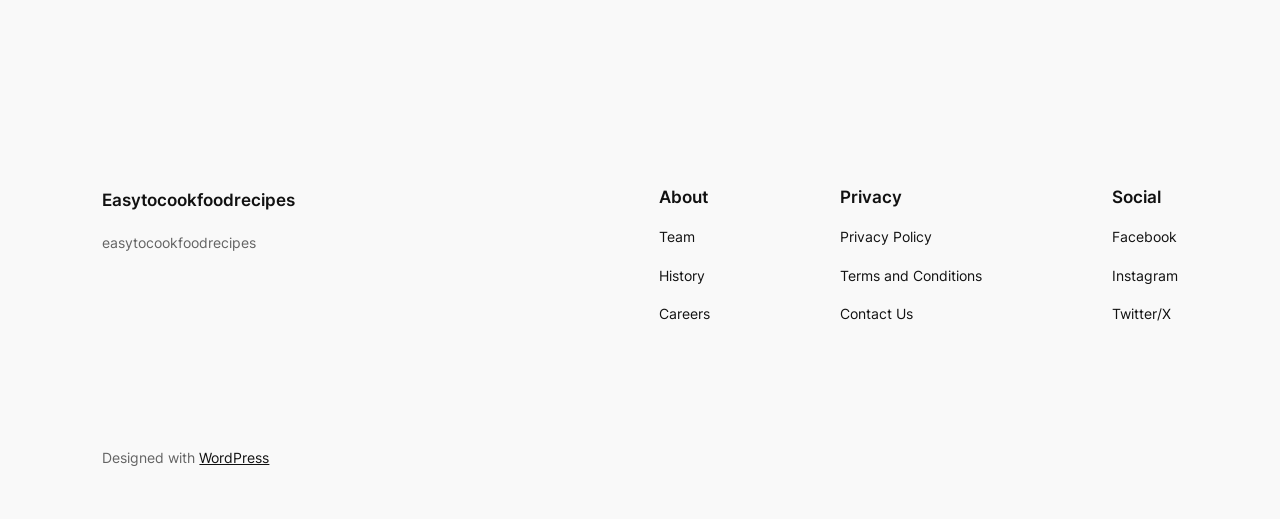Please locate the bounding box coordinates for the element that should be clicked to achieve the following instruction: "follow on Facebook". Ensure the coordinates are given as four float numbers between 0 and 1, i.e., [left, top, right, bottom].

[0.868, 0.436, 0.919, 0.479]